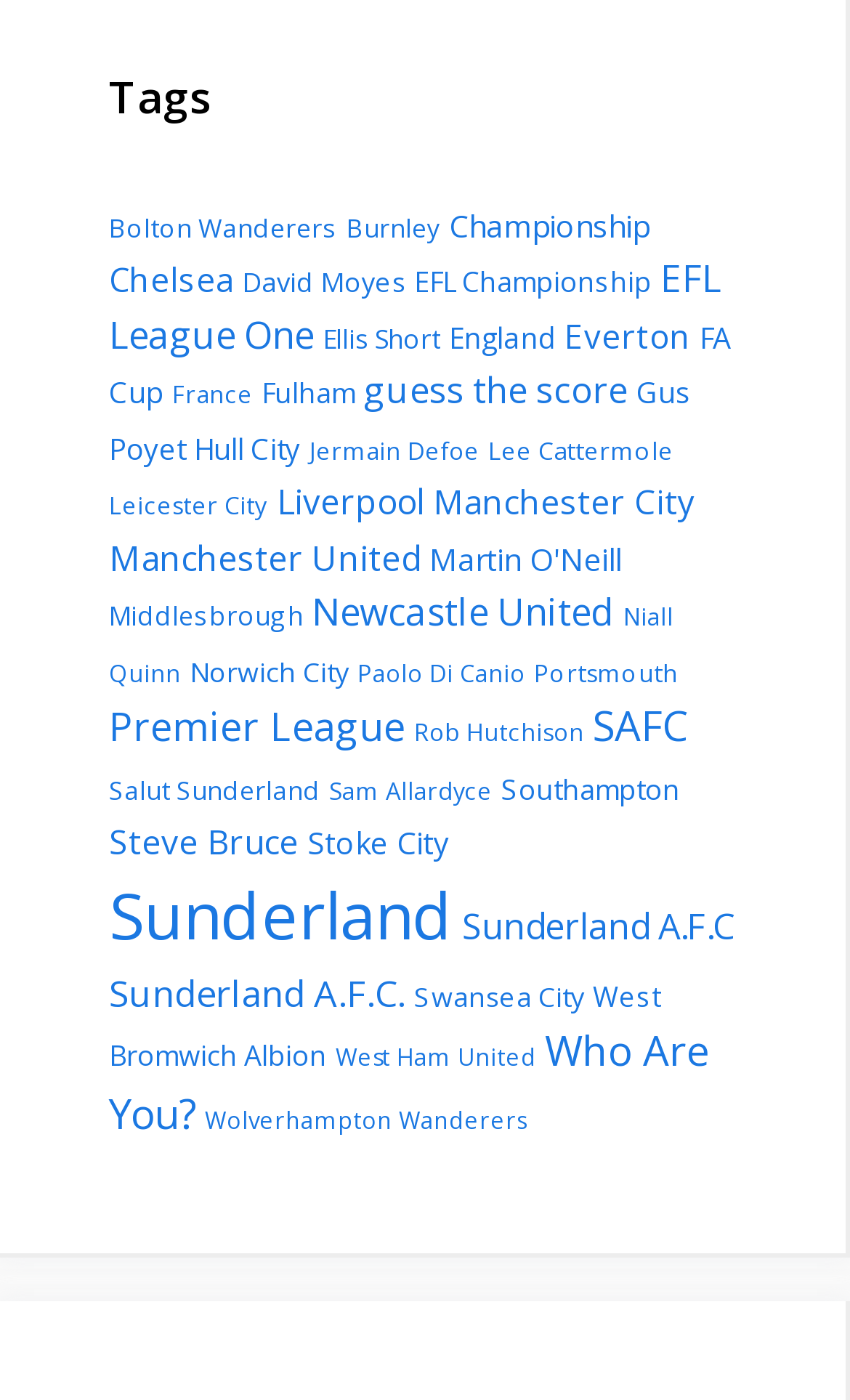How many links are related to football championships?
Kindly give a detailed and elaborate answer to the question.

The links 'Championship', 'EFL Championship', 'FA Cup', and 'Premier League' are all related to football championships, so there are 4 links related to football championships.